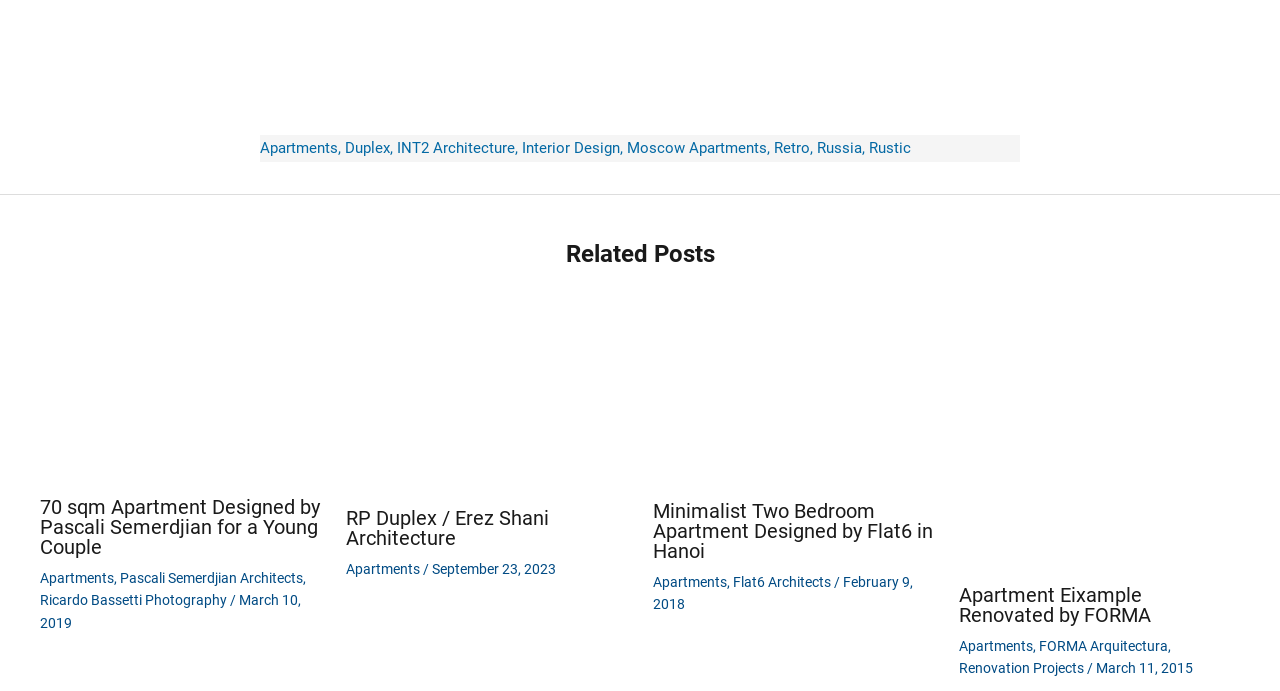What is the theme of the links listed under 'Related Posts'?
Refer to the image and provide a one-word or short phrase answer.

Apartments and Interior Design